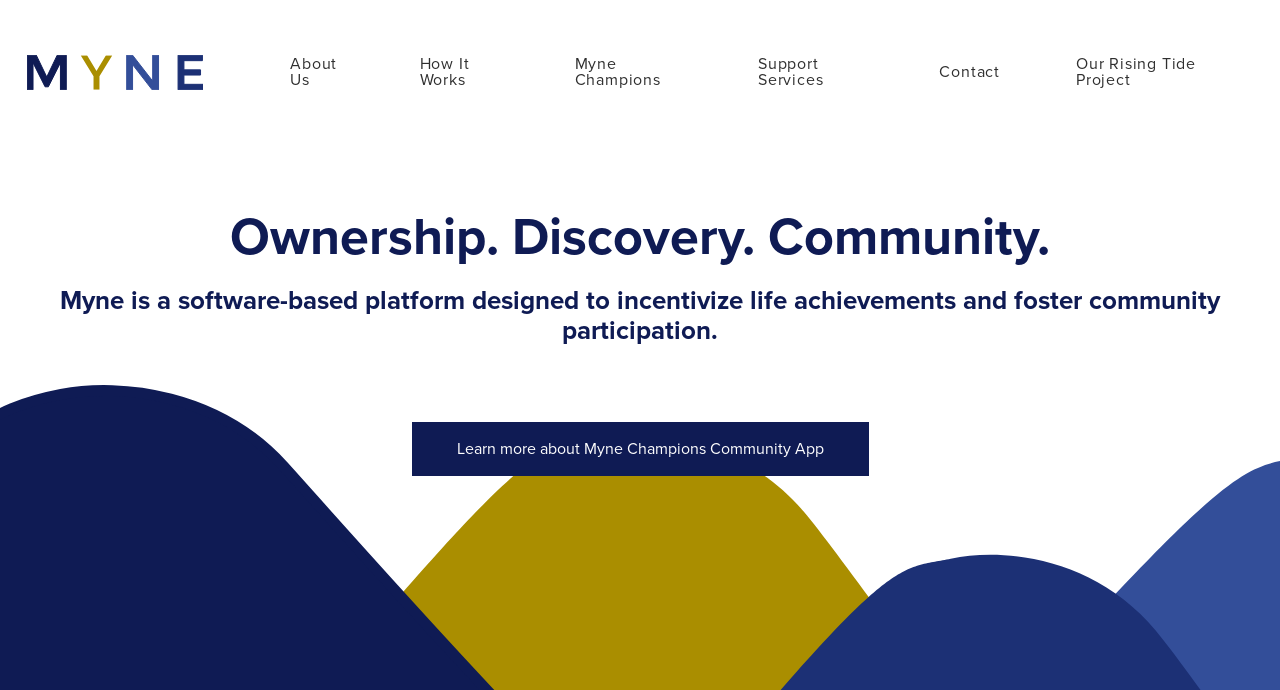What is the first link on the top navigation bar?
Answer with a single word or phrase, using the screenshot for reference.

Myne